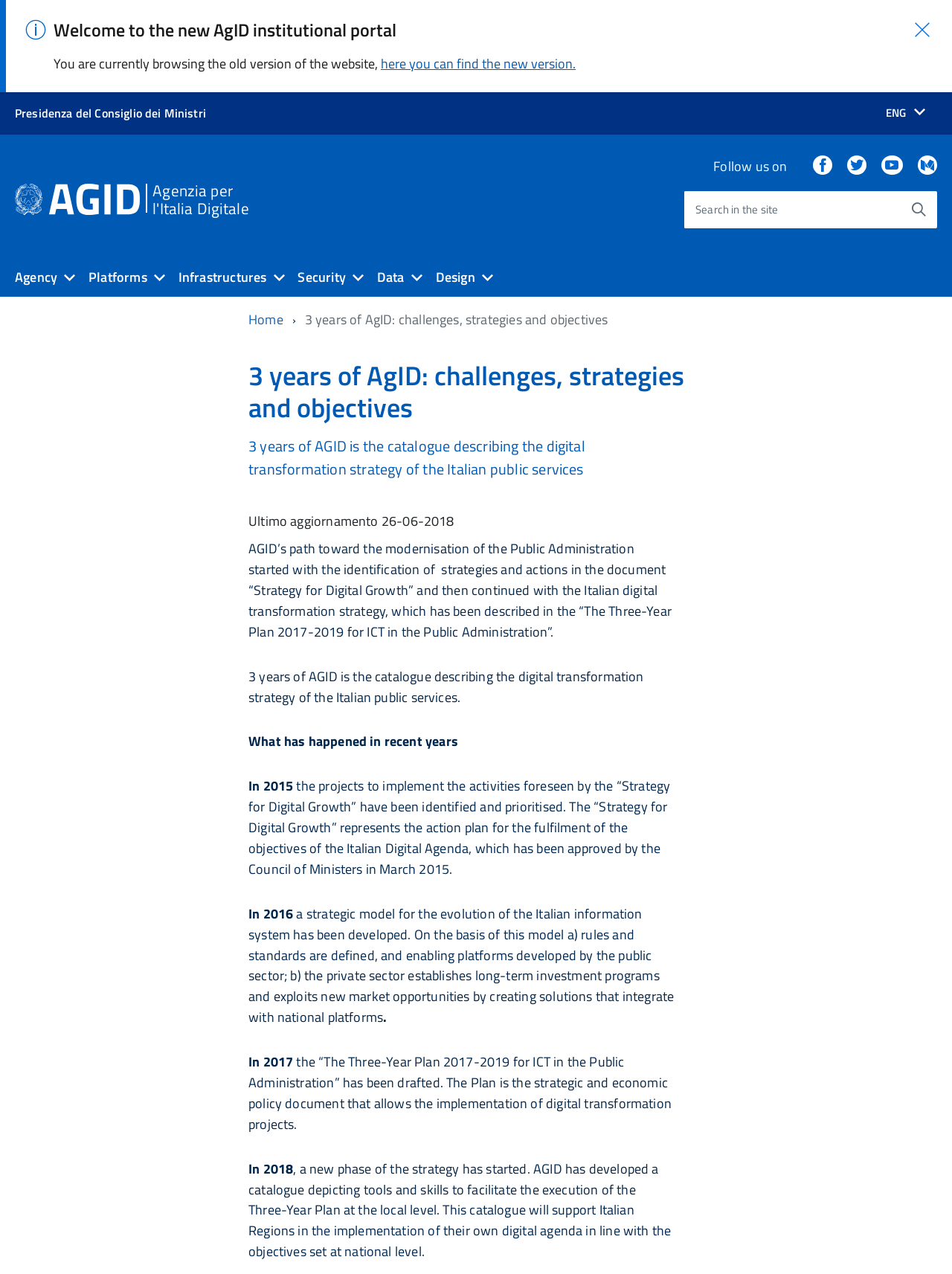Please respond to the question with a concise word or phrase:
In what year was the 'Strategy for Digital Growth' approved?

2015